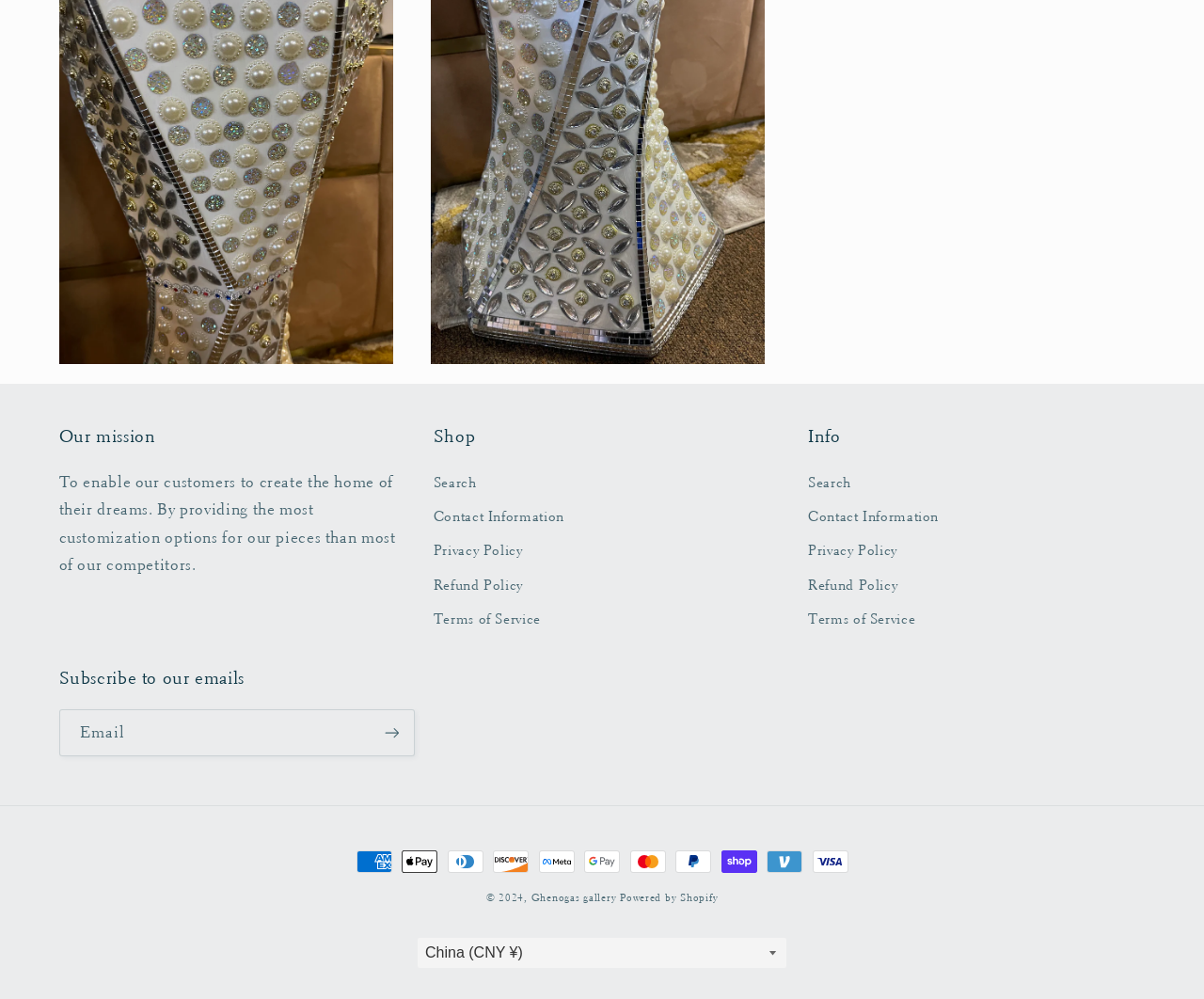What is the company's mission?
Answer with a single word or short phrase according to what you see in the image.

To enable customers to create their dream home